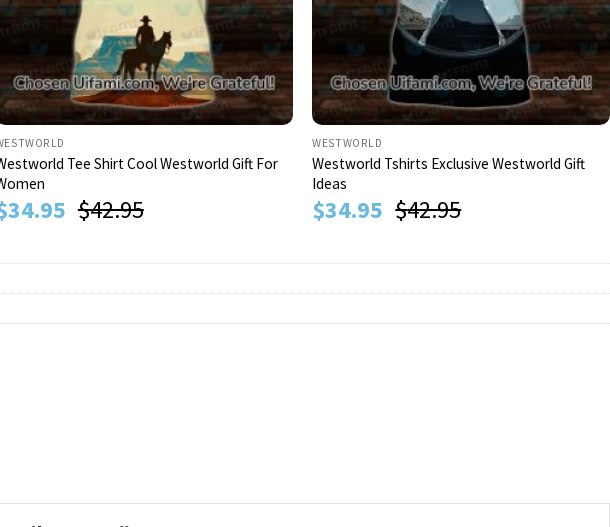What is the theme of the background in the image?
Please give a detailed and elaborate explanation in response to the question.

The theme of the background in the image can be inferred from the caption, which mentions that the background 'hints at a Western-themed atmosphere, aligning perfectly with the theme of the franchise'.